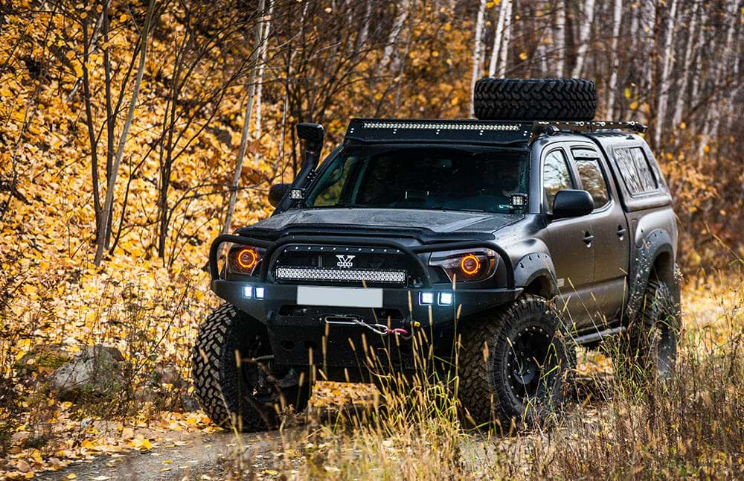Use a single word or phrase to answer the question: 
What is attached to the roof rack?

A spare tire